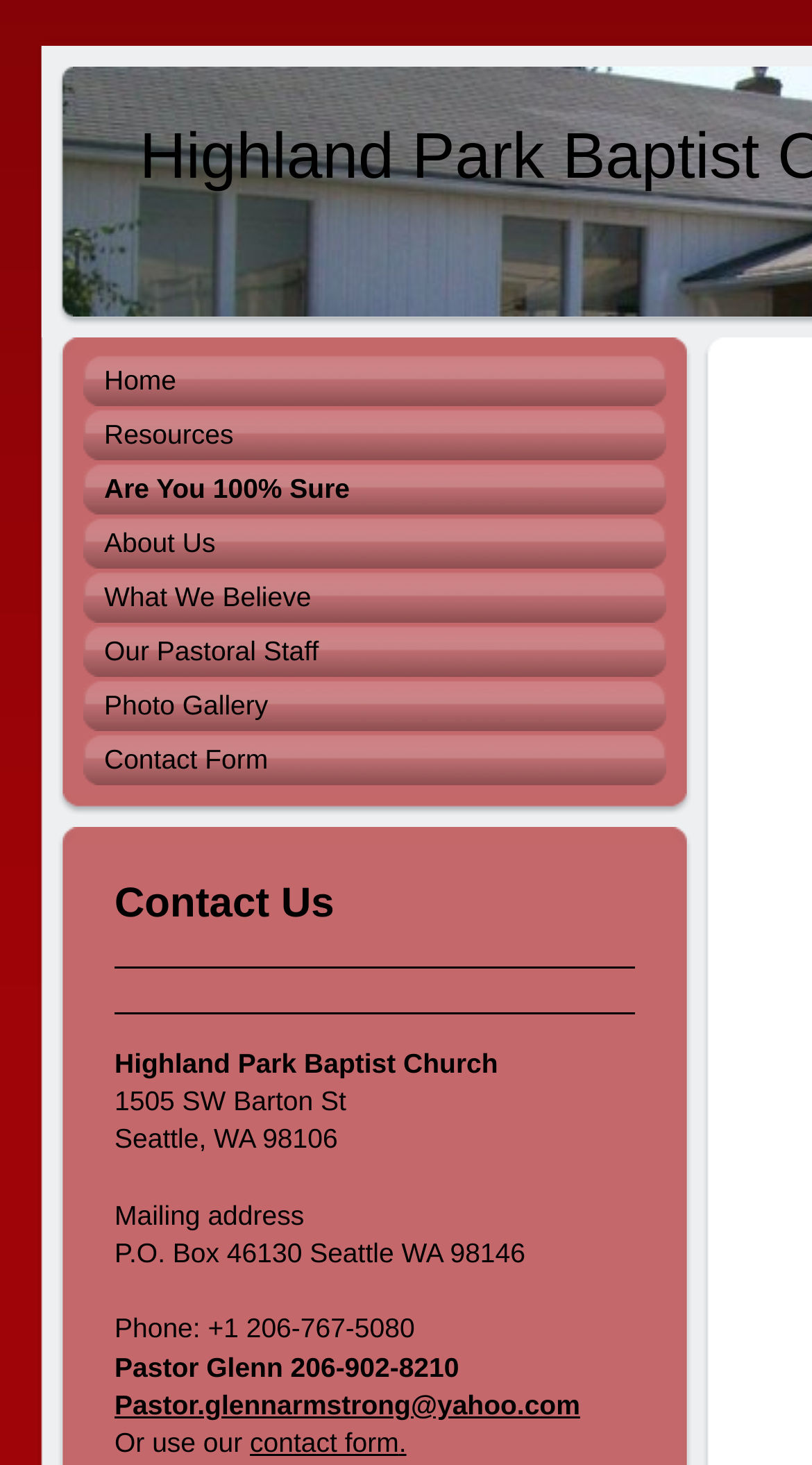Find the bounding box coordinates of the element you need to click on to perform this action: 'use contact form'. The coordinates should be represented by four float values between 0 and 1, in the format [left, top, right, bottom].

[0.308, 0.974, 0.5, 0.995]